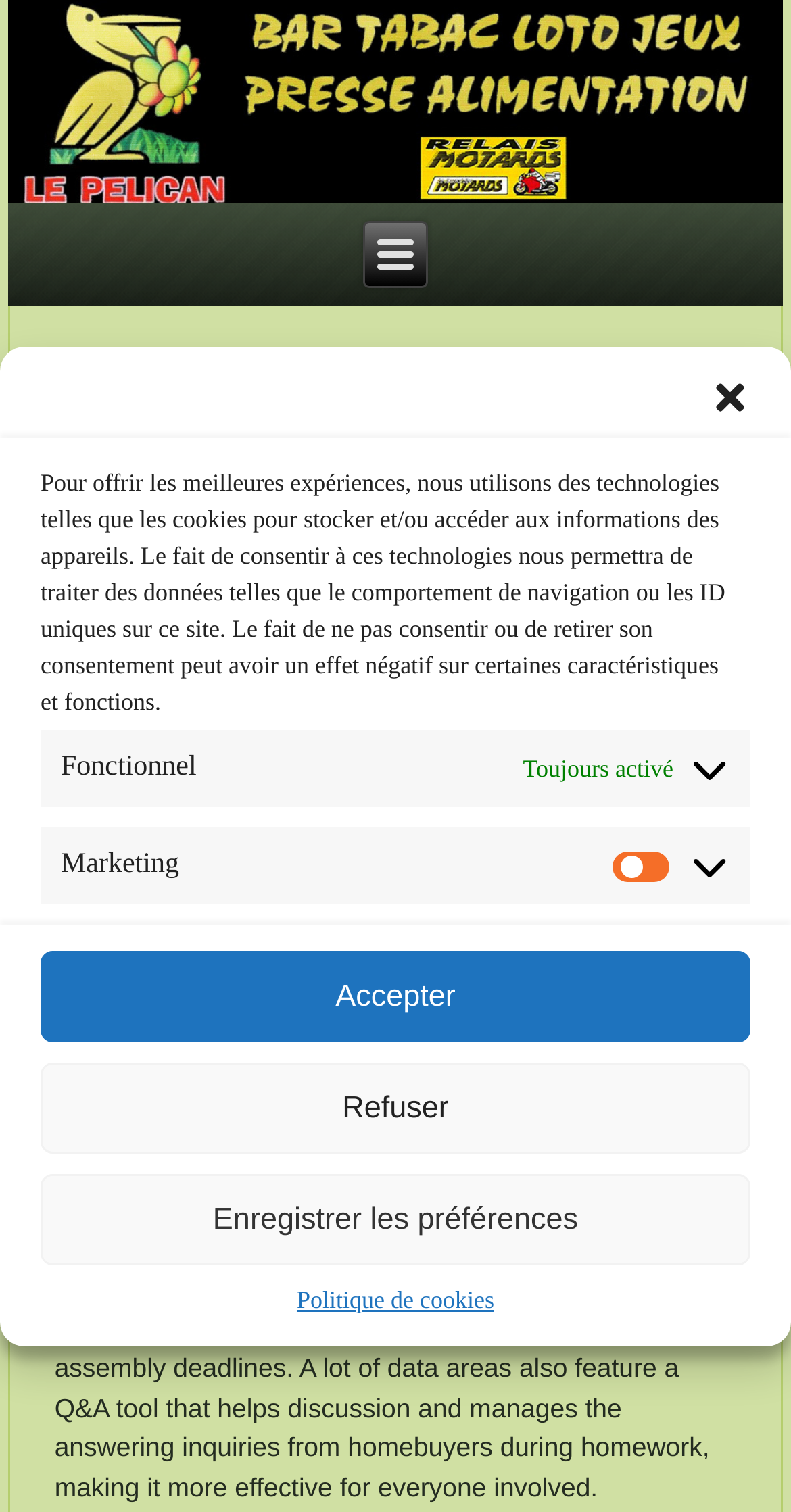What is the benefit of the task management program in a data room?
Provide a detailed and well-explained answer to the question.

The task management program in a data room allows managers to assign reading and uploading responsibilities to external parties, ensuring that users can manage the due diligence actions and meet deadlines.